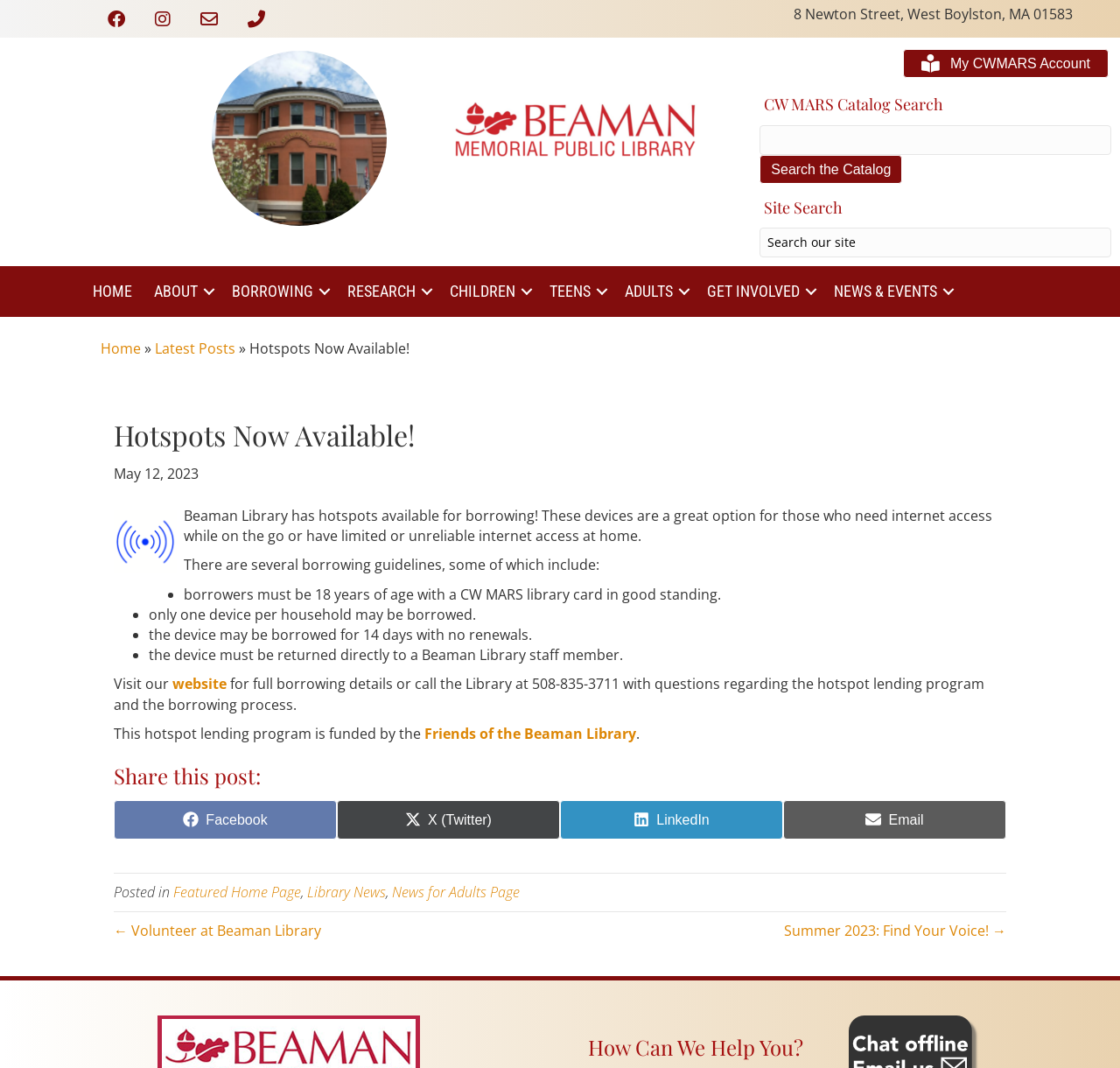Locate the bounding box coordinates of the clickable region necessary to complete the following instruction: "Chat now". Provide the coordinates in the format of four float numbers between 0 and 1, i.e., [left, top, right, bottom].

None